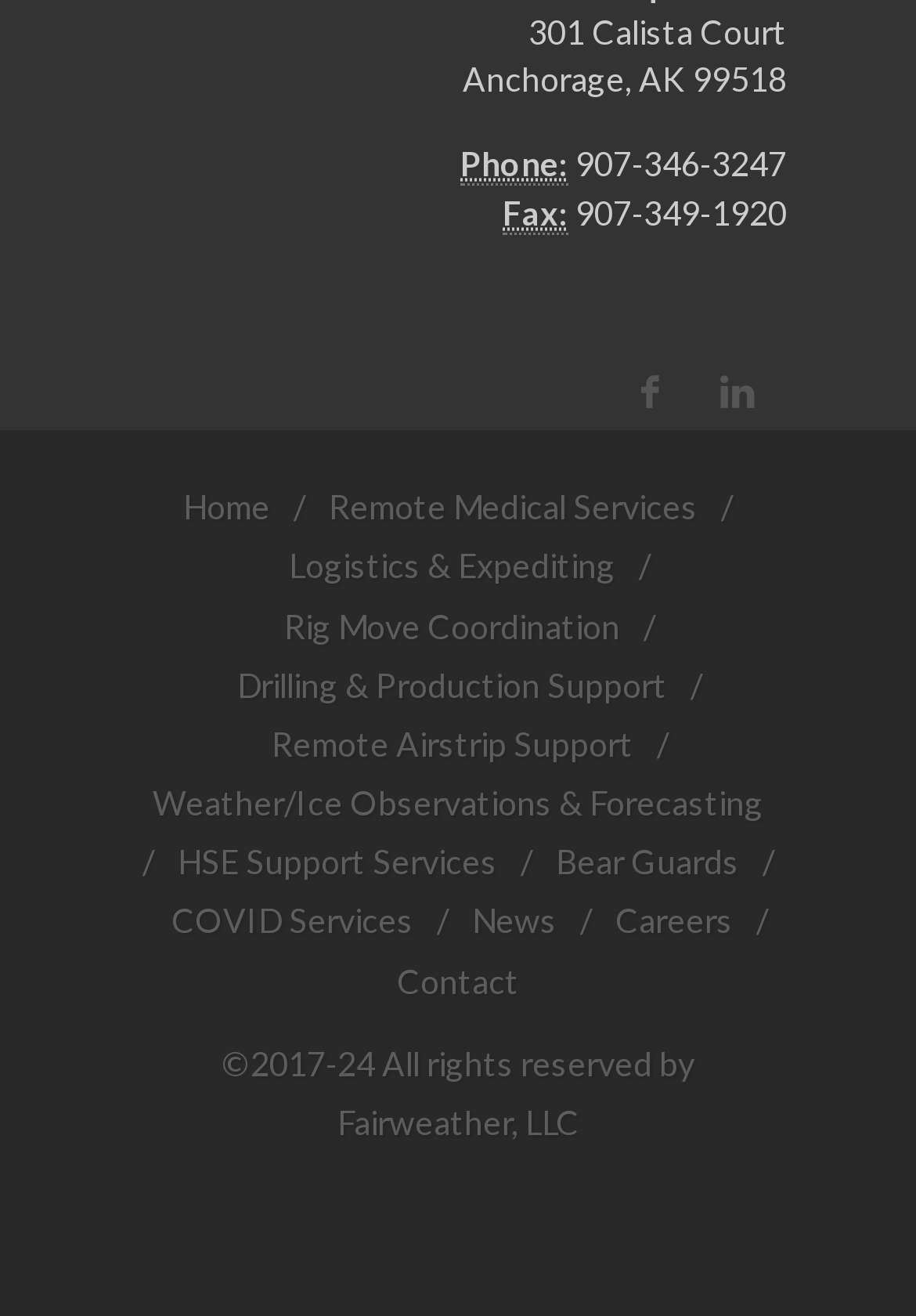Using the given description, provide the bounding box coordinates formatted as (top-left x, top-left y, bottom-right x, bottom-right y), with all values being floating point numbers between 0 and 1. Description: Home

[0.2, 0.363, 0.295, 0.408]